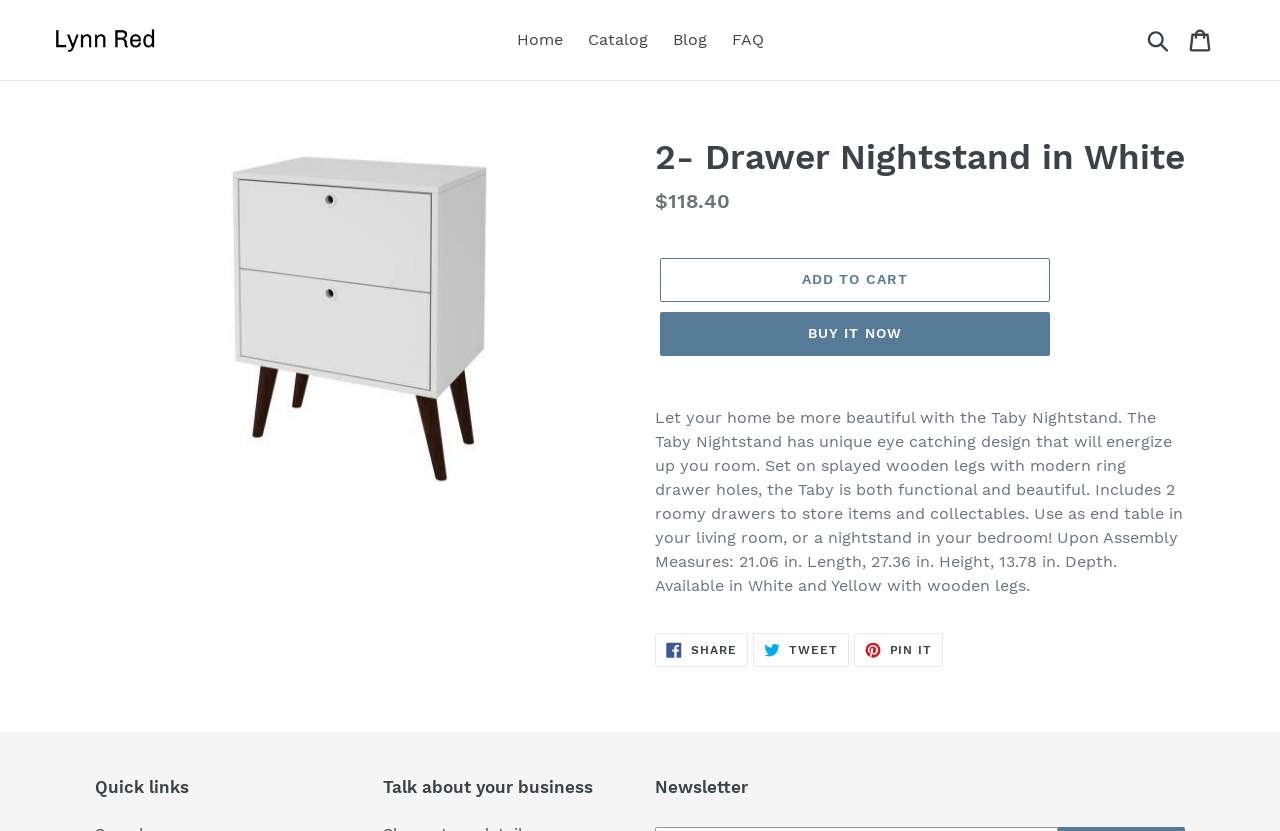Based on the element description "Pin it Pin on Pinterest", predict the bounding box coordinates of the UI element.

[0.667, 0.762, 0.737, 0.803]